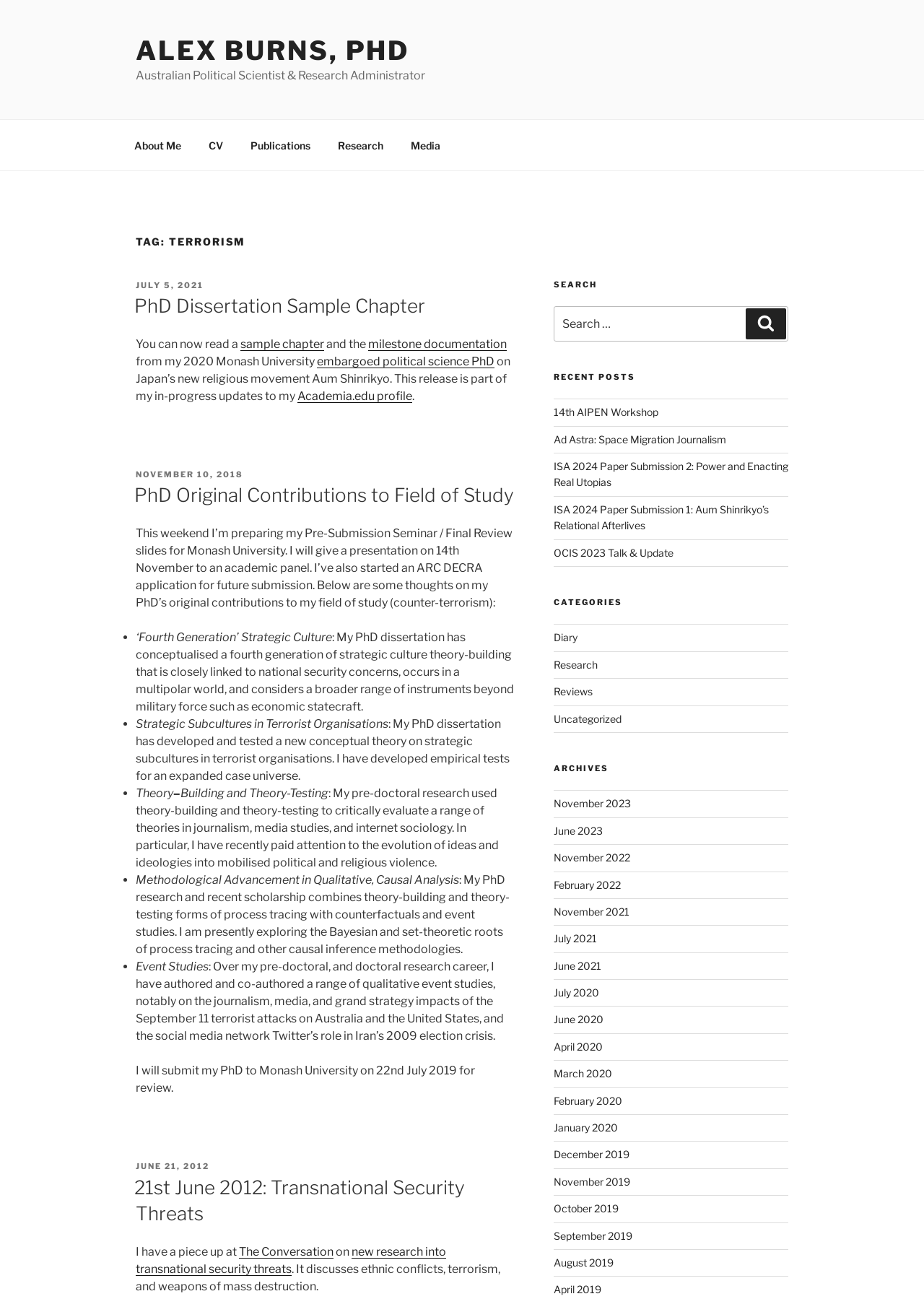What is the name of the university mentioned?
Look at the screenshot and respond with a single word or phrase.

Monash University